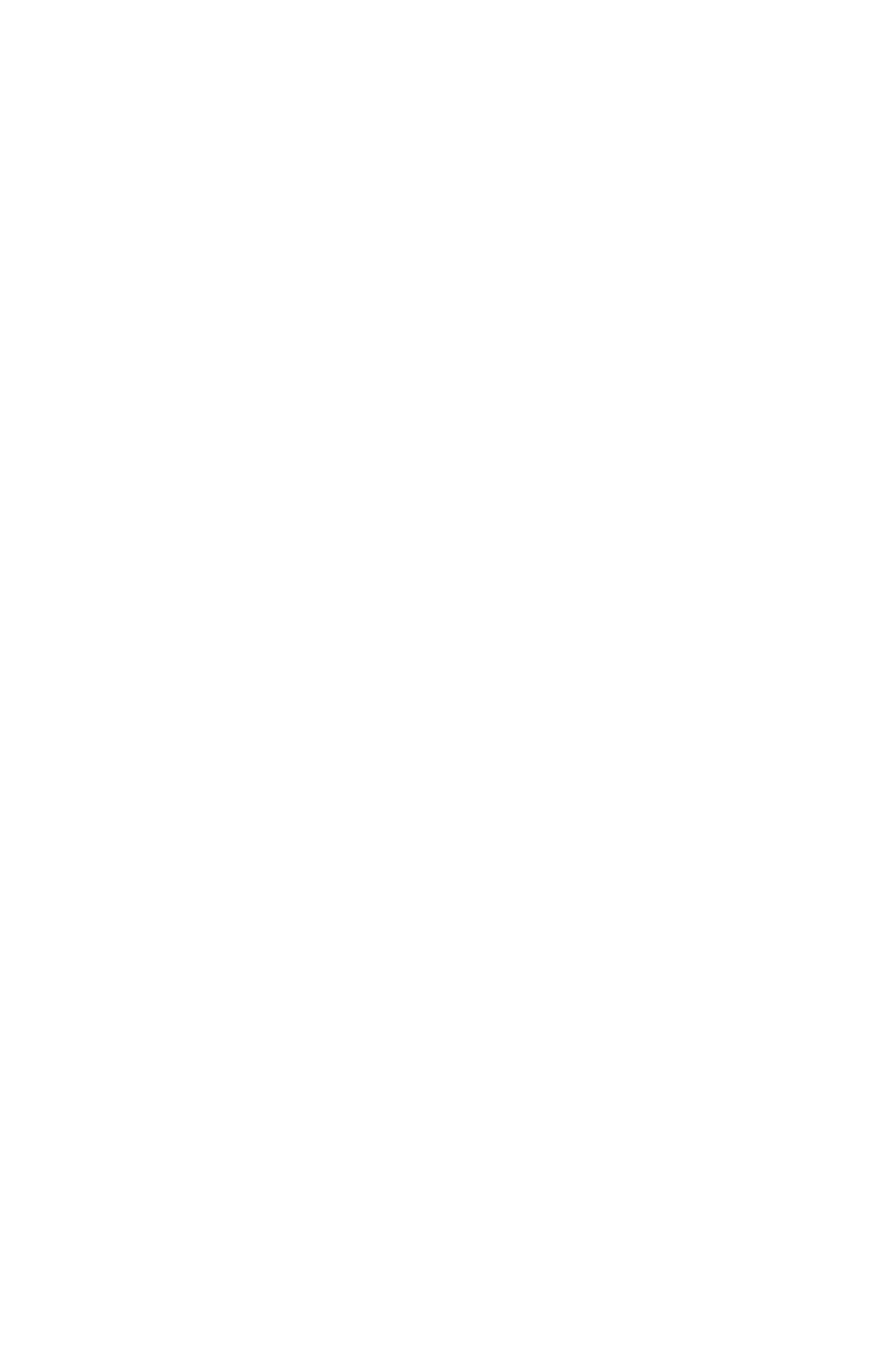Give a one-word or one-phrase response to the question:
What type of information can be found in the 'About' section?

Information about the website